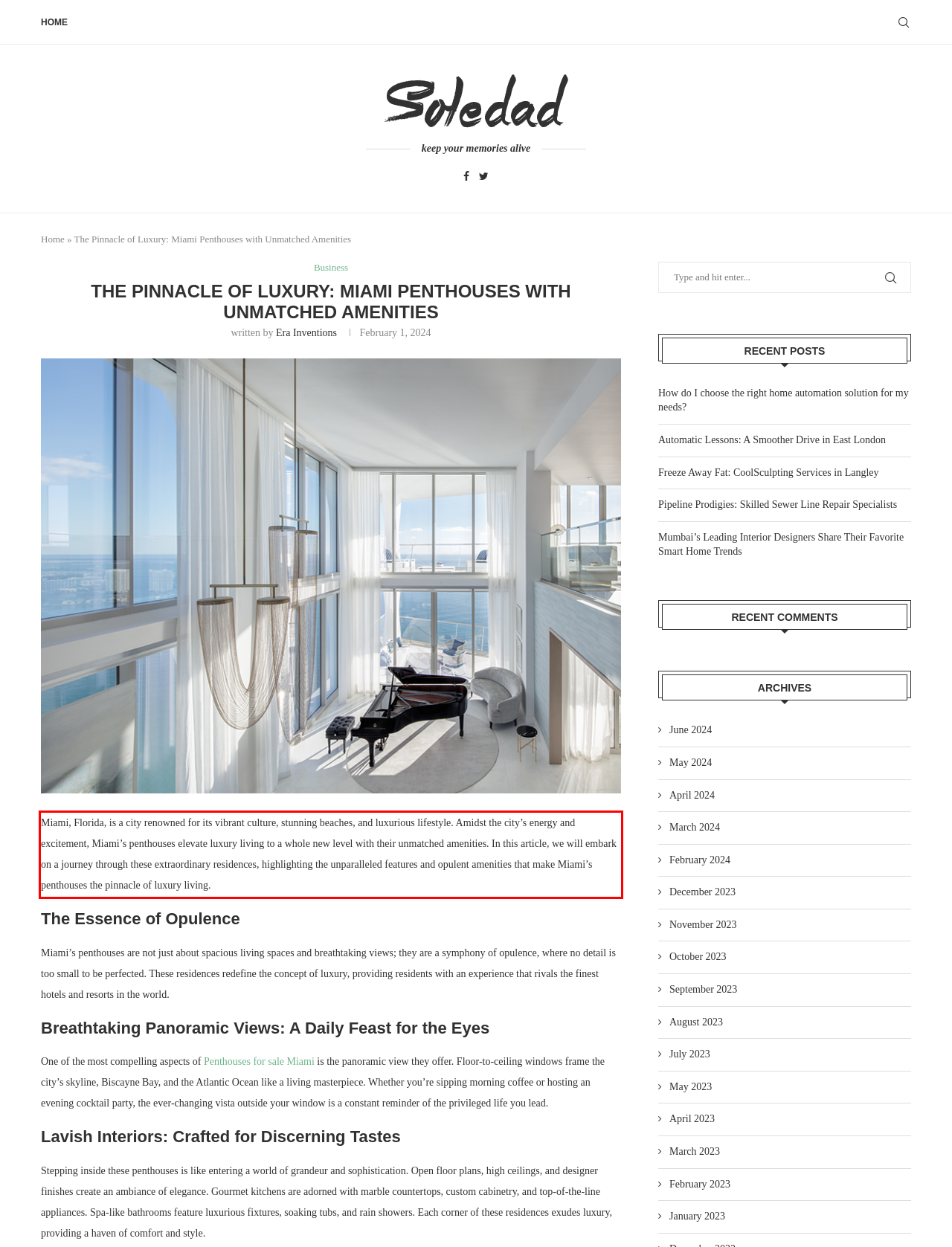Examine the webpage screenshot, find the red bounding box, and extract the text content within this marked area.

Miami, Florida, is a city renowned for its vibrant culture, stunning beaches, and luxurious lifestyle. Amidst the city’s energy and excitement, Miami’s penthouses elevate luxury living to a whole new level with their unmatched amenities. In this article, we will embark on a journey through these extraordinary residences, highlighting the unparalleled features and opulent amenities that make Miami’s penthouses the pinnacle of luxury living.